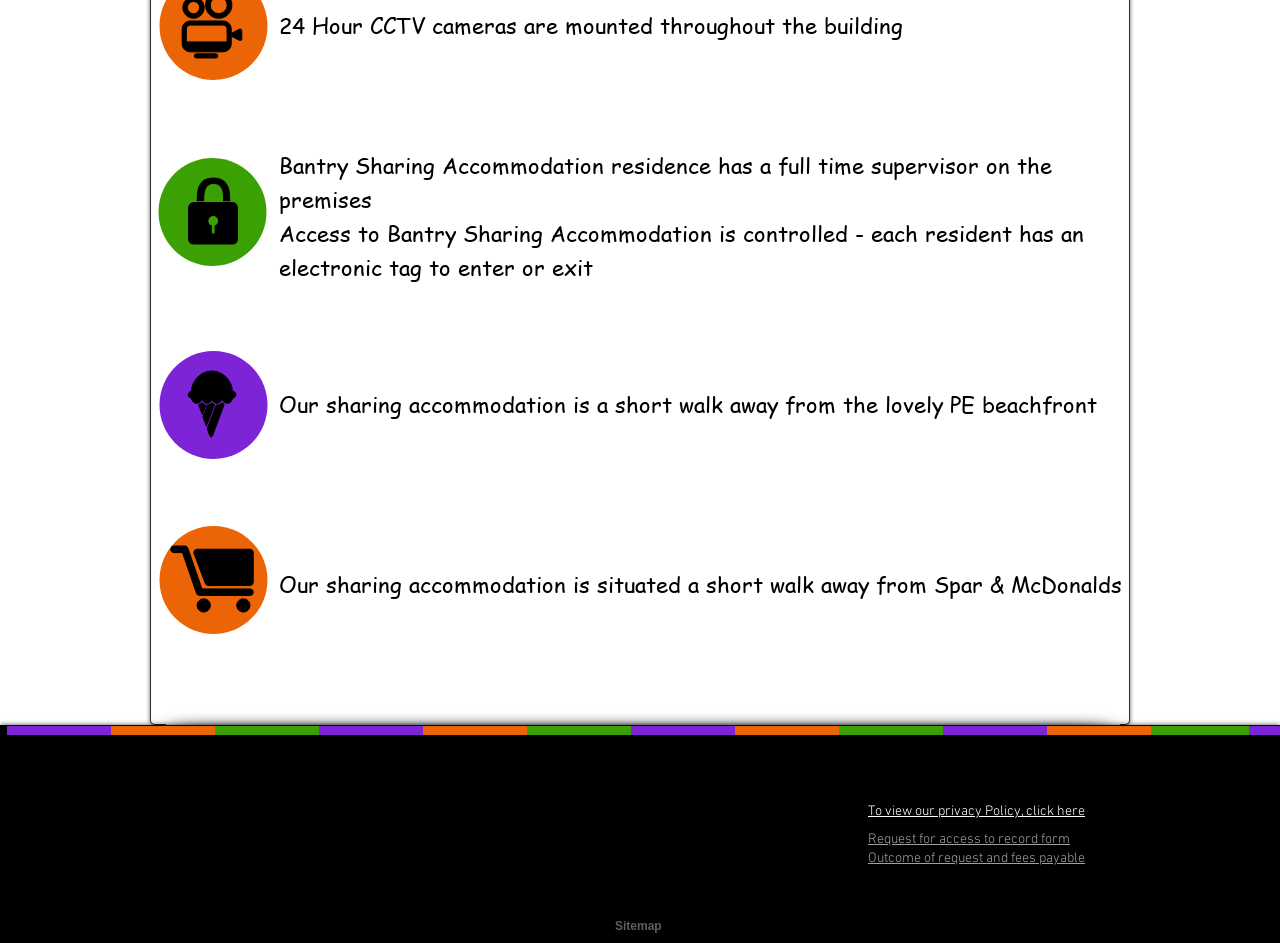Using the description: "Sitemap", identify the bounding box of the corresponding UI element in the screenshot.

[0.48, 0.975, 0.517, 0.989]